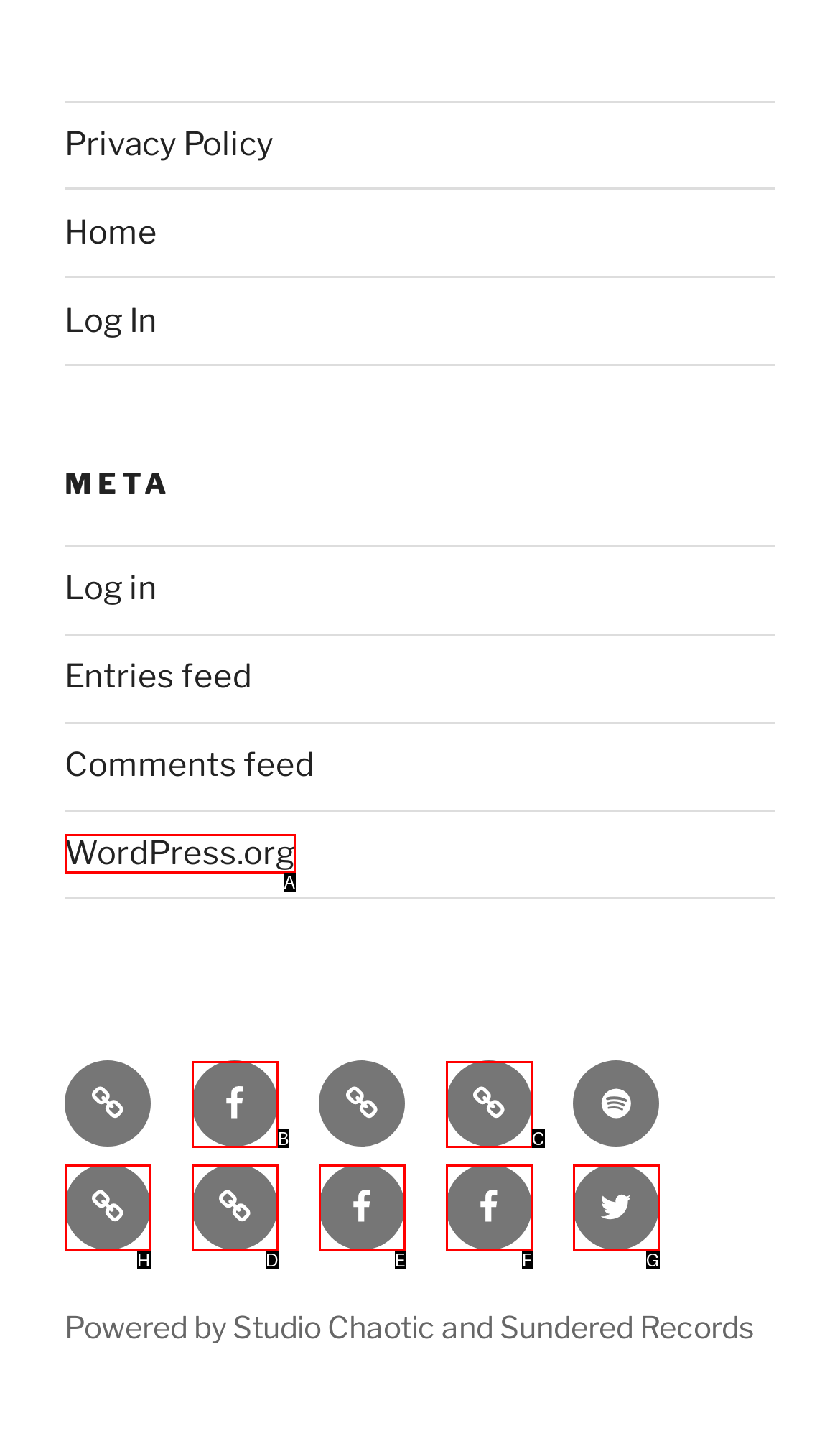Tell me which one HTML element I should click to complete the following task: Support us on Patreon Answer with the option's letter from the given choices directly.

H